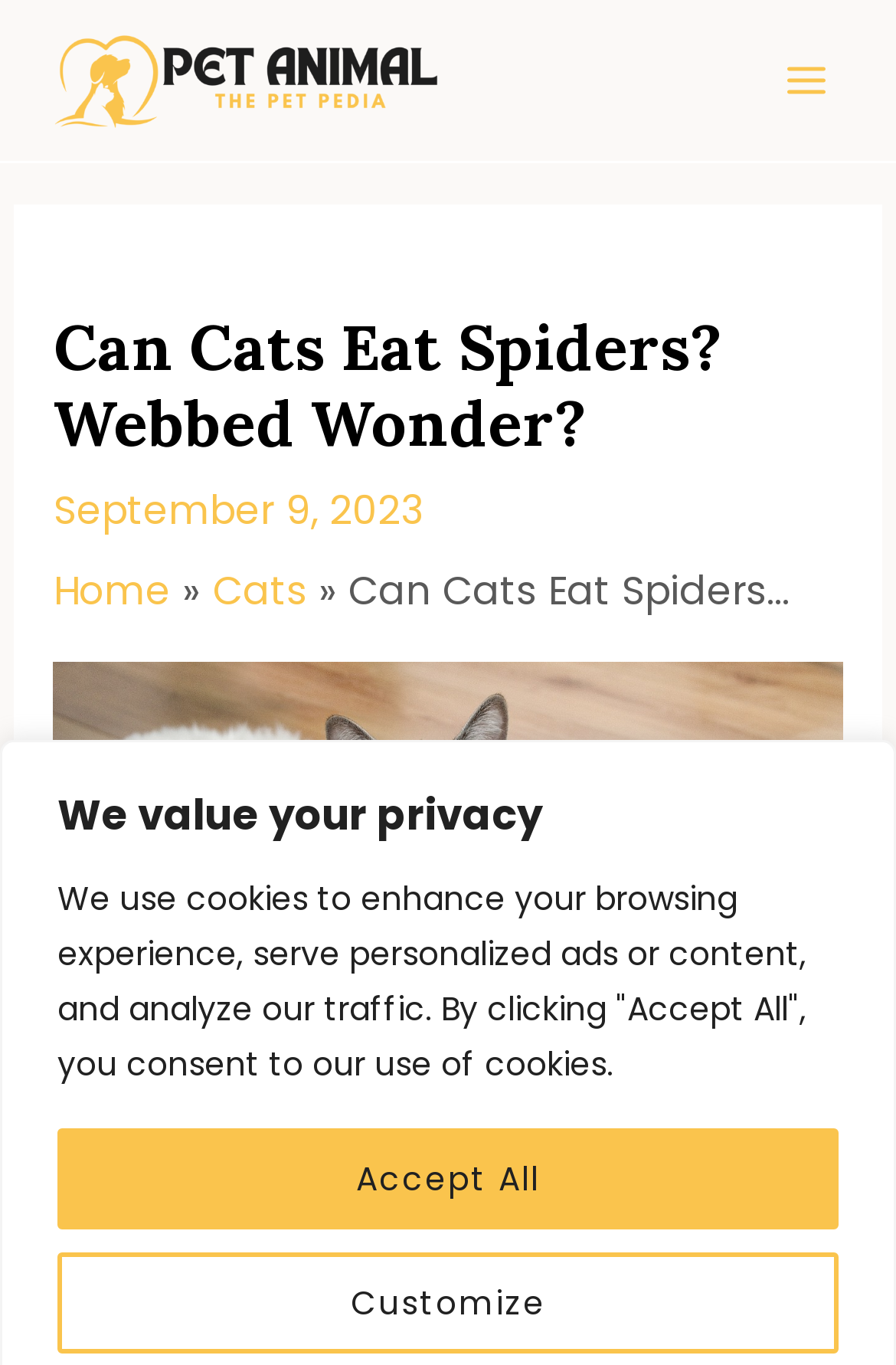Give a comprehensive overview of the webpage, including key elements.

The webpage is about the topic "Can Cats Eat Spiders?" and appears to be a blog post or article. At the top, there is a heading that reads "We value your privacy" and two buttons, "Customize" and "Accept All", which are likely related to cookie settings or privacy preferences.

On the left side of the page, there is a link to "Pet Animal" accompanied by a small image. Below this, there is a button labeled "MAIN MENU" that is not expanded.

The main content of the page is divided into sections. At the top, there is a header with the title "Can Cats Eat Spiders? Webbed Wonder?" and a subtitle with the date "September 9, 2023". Below this, there is a navigation section with breadcrumbs, containing links to "Home" and "Cats". 

To the right of the navigation section, there is a large image of a cat, which is likely the main image for the article. The article content is not explicitly mentioned in the accessibility tree, but it is likely to be below the image and navigation section.

At the very bottom of the page, there is a small text that reads "Post navigation", which may indicate the presence of pagination or related posts.